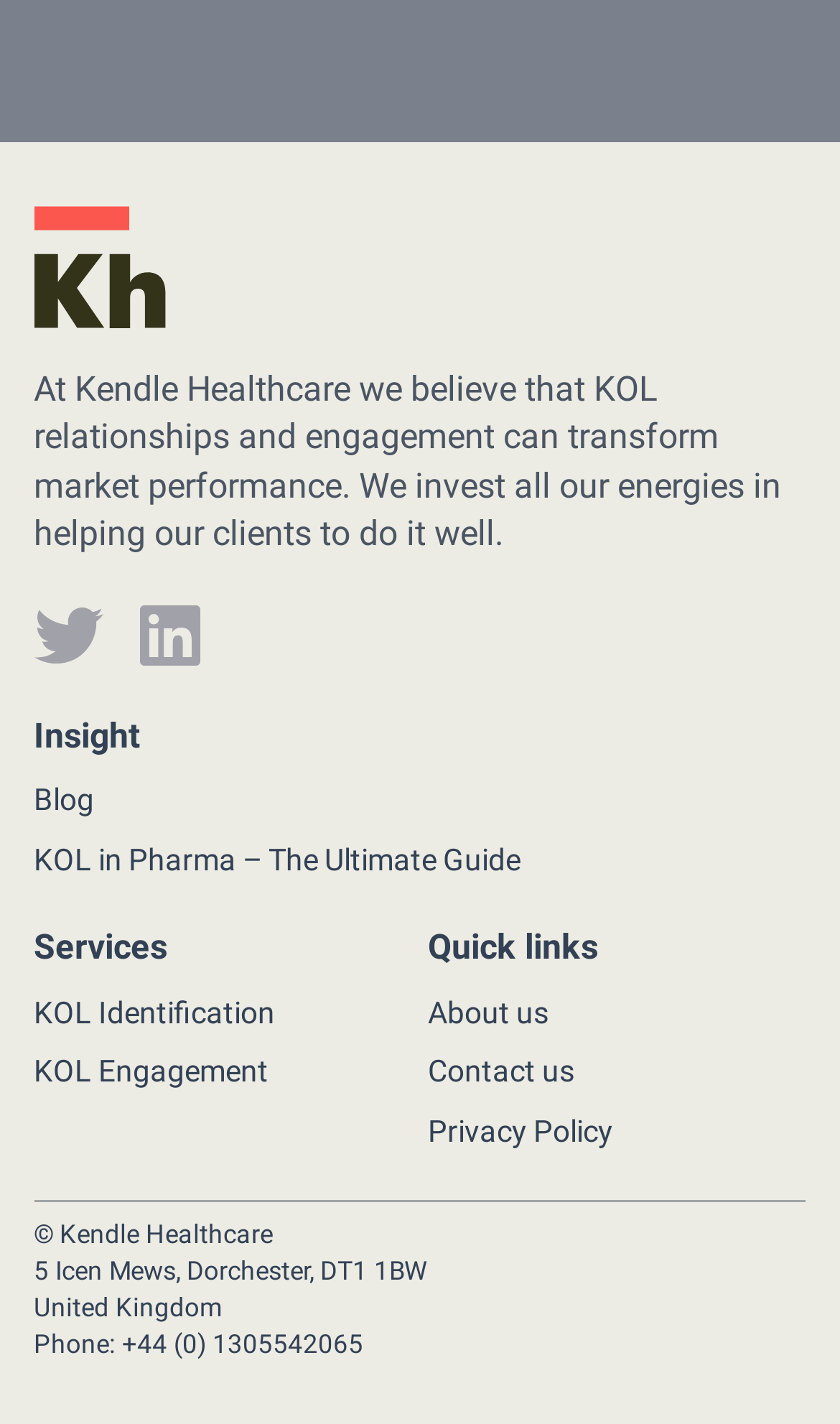Locate the bounding box coordinates of the element that should be clicked to fulfill the instruction: "Learn about KOL Identification".

[0.04, 0.697, 0.491, 0.727]